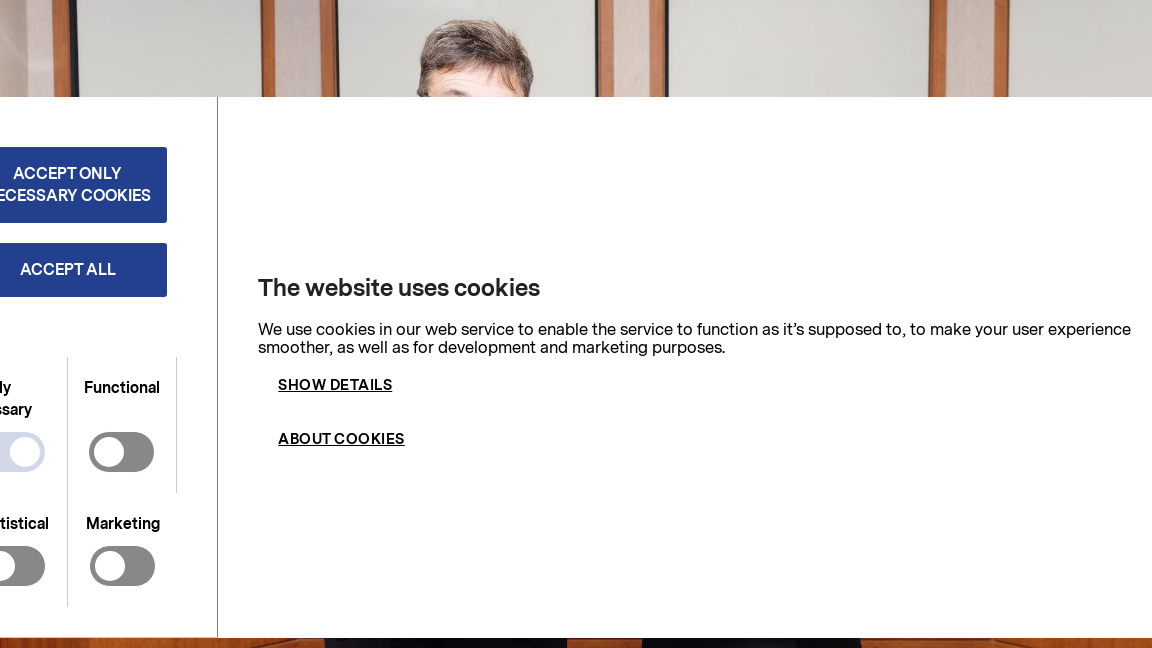Provide a comprehensive description of the image.

The image features a cookie consent banner prominently displayed on a website. The banner provides essential information about the use of cookies on the site, stating that cookies are utilized to ensure the website functions correctly and to enhance user experience. 

To the left, there are two buttons: "ACCEPT ONLY NECESSARY COOKIES" and "ACCEPT ALL," allowing users to select their preferred level of cookie usage. Below these buttons, there are toggle switches for different categories of cookies, including "Strictly necessary," "Functional," "Statistical," and "Marketing," with the latter three currently unchecked, indicating lack of consent for those types.

The right side of the banner emphasizes the website's cookie policy with a header that reads, "The website uses cookies," followed by a brief explanation of the reasons for cookie usage. Additional buttons labeled "SHOW DETAILS" and "ABOUT COOKIES" are present, providing users the option to learn more about the specific cookies being used and their implications. 

This banner serves as a vital interface component, ensuring user awareness and compliance with data protection regulations regarding cookie usage.